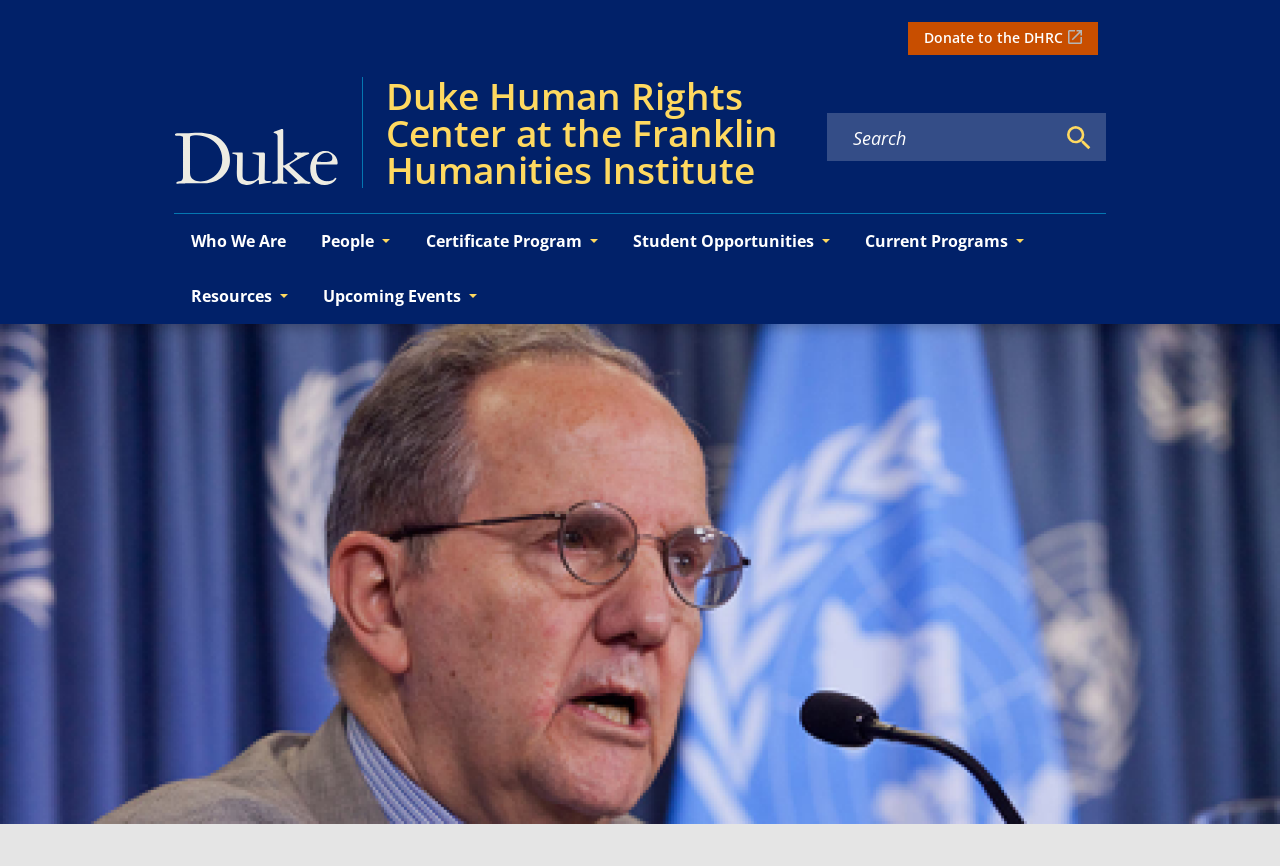What is the purpose of the searchbox?
Give a detailed explanation using the information visible in the image.

I determined this answer by looking at the searchbox element description 'Search keywords', which suggests that the searchbox is intended for users to input keywords to search for something.